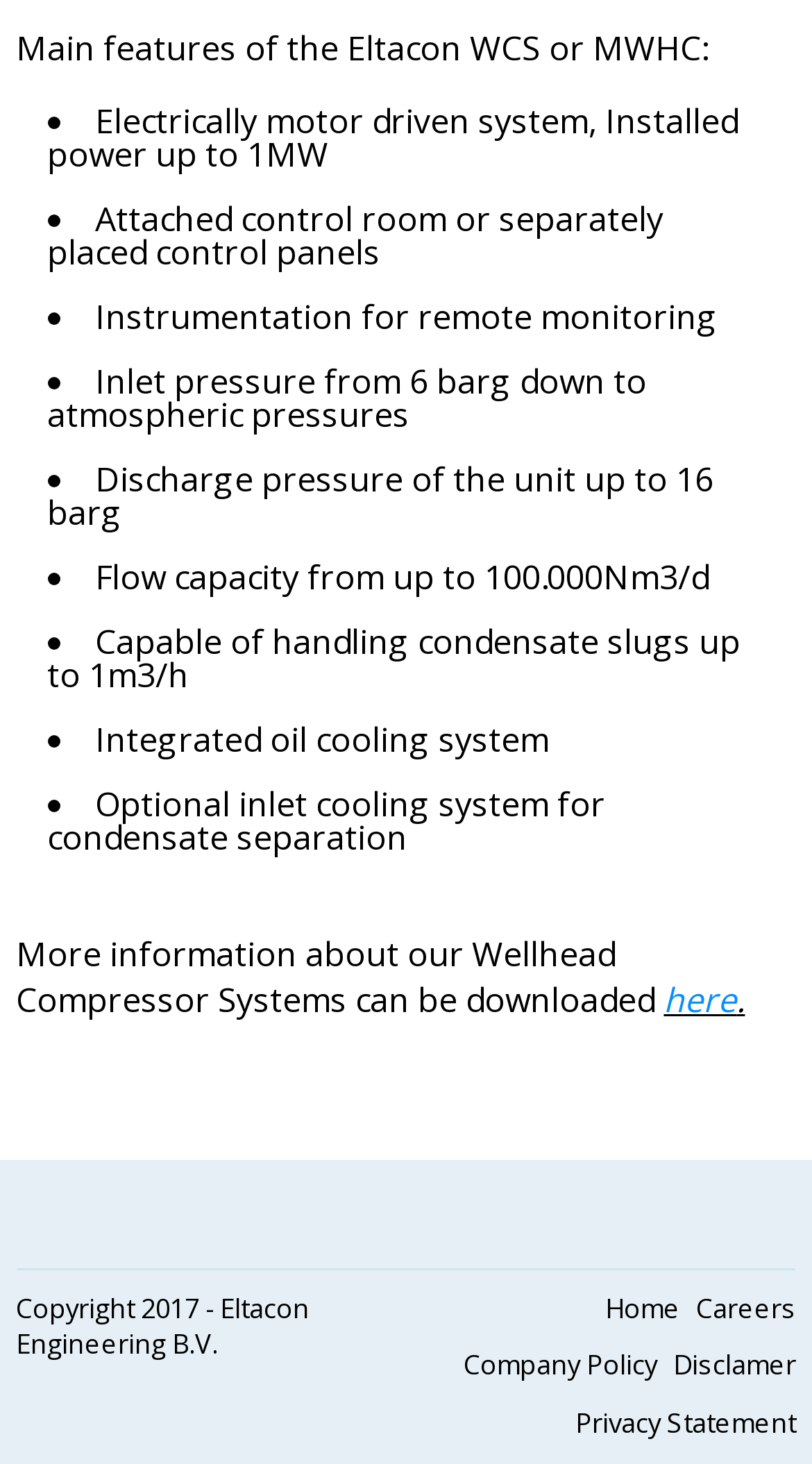Answer the following query concisely with a single word or phrase:
What is the copyright year of Eltacon Engineering B.V.?

2017